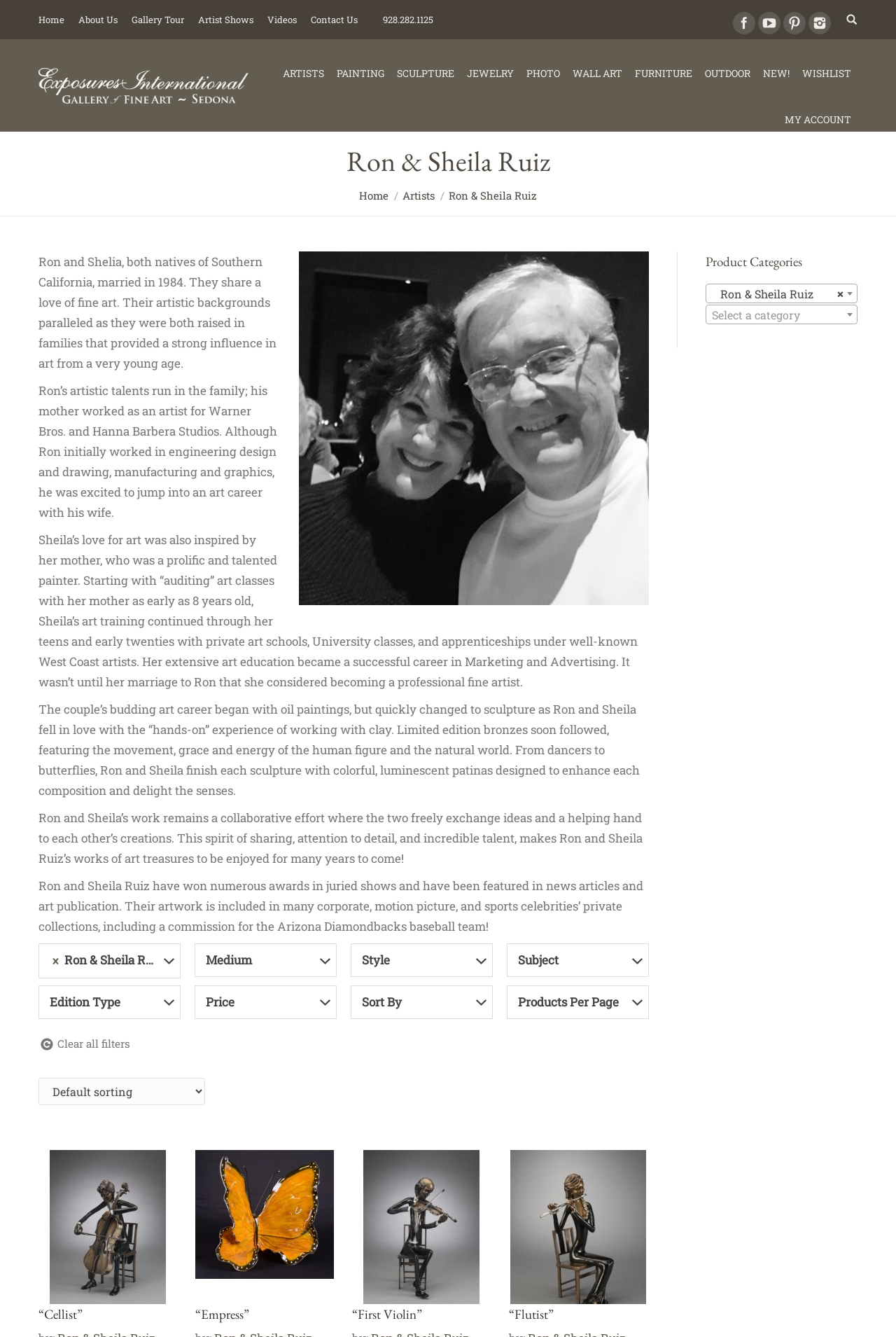Please identify the bounding box coordinates of the clickable area that will allow you to execute the instruction: "Check the 'ARTISTS' menu".

[0.309, 0.037, 0.369, 0.062]